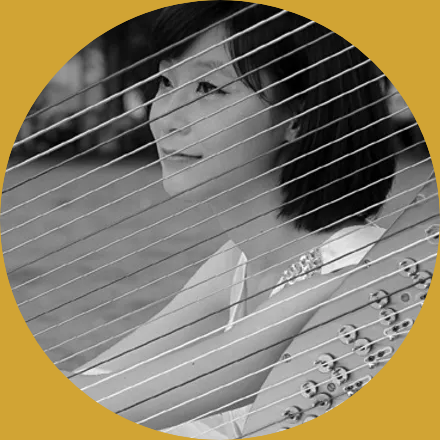What is the philosophy inspiring Yingying Fu's music education studio?
Based on the visual, give a brief answer using one word or a short phrase.

El Sistema